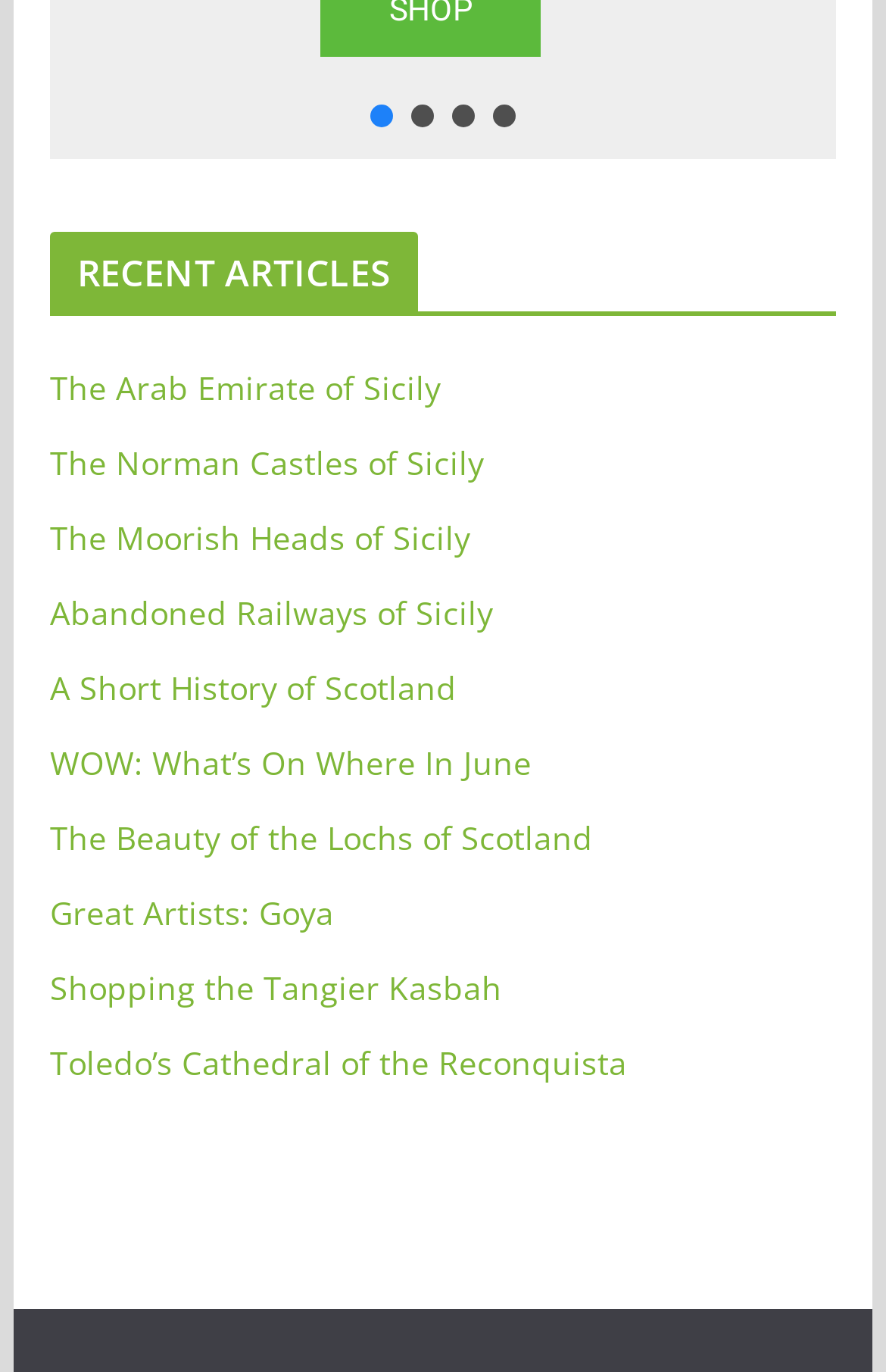Please determine the bounding box coordinates of the element to click in order to execute the following instruction: "Explore the link about A Short History of Scotland". The coordinates should be four float numbers between 0 and 1, specified as [left, top, right, bottom].

[0.056, 0.485, 0.515, 0.517]